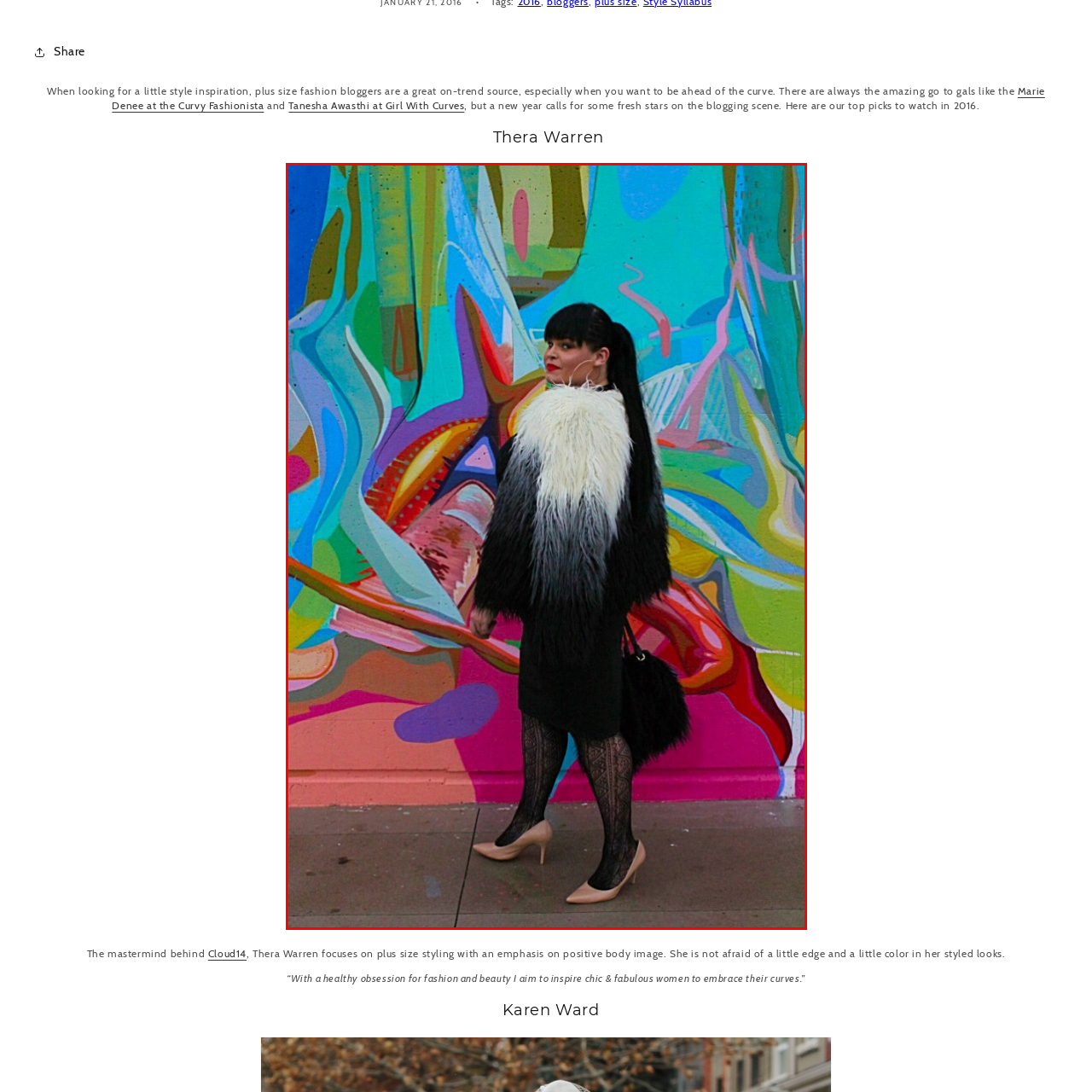Observe the image inside the red bounding box and respond to the question with a single word or phrase:
What is the dominant color of the mural?

multicolored